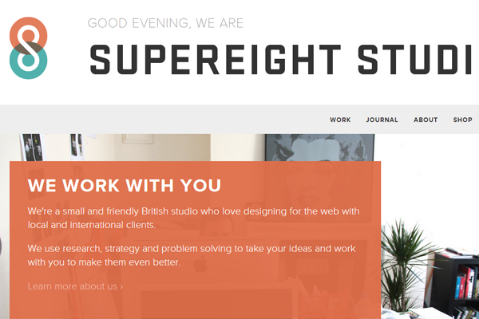What is the color of the prominent section?
Please provide a single word or phrase as the answer based on the screenshot.

Orange